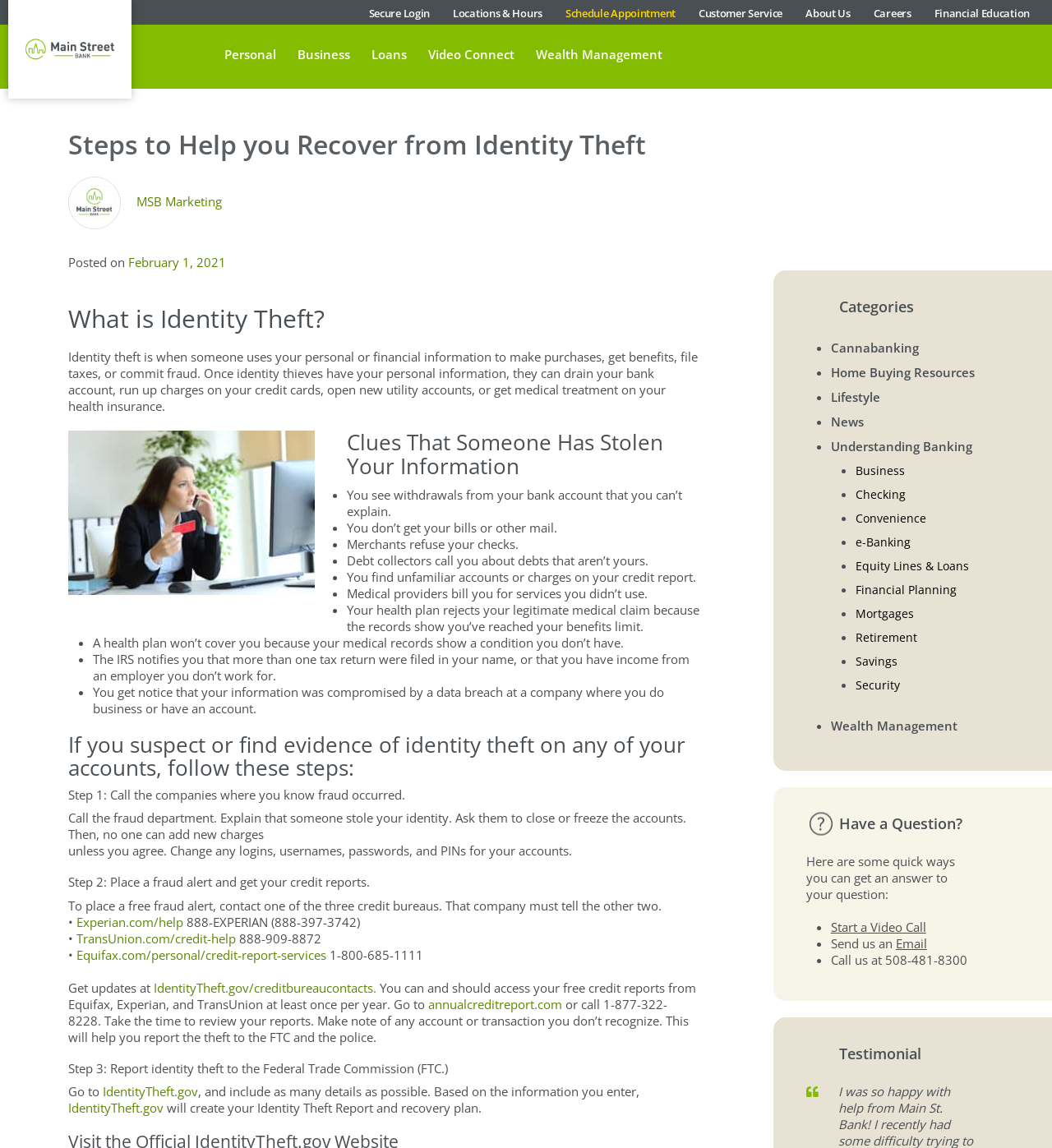What is the text of the webpage's headline?

Steps to Help you Recover from Identity Theft